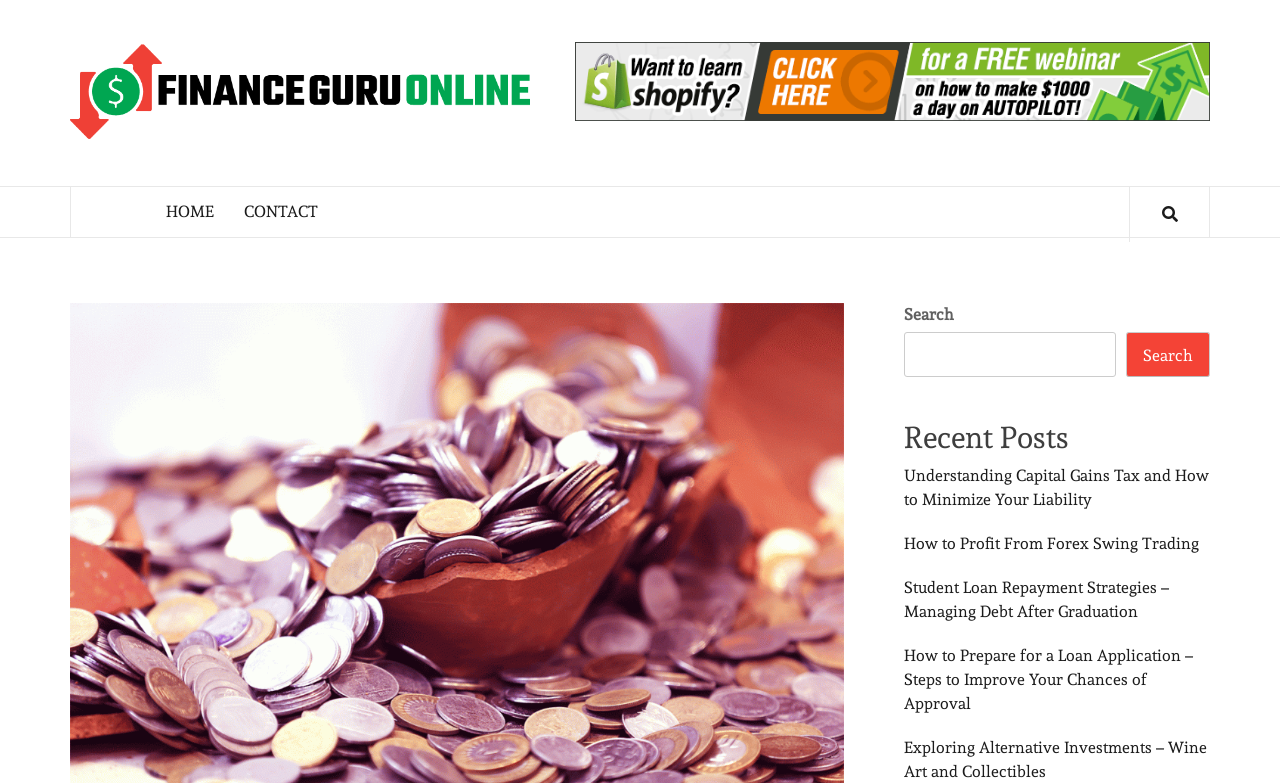Find the bounding box coordinates for the area that must be clicked to perform this action: "read recent post about understanding capital gains tax".

[0.706, 0.596, 0.945, 0.65]